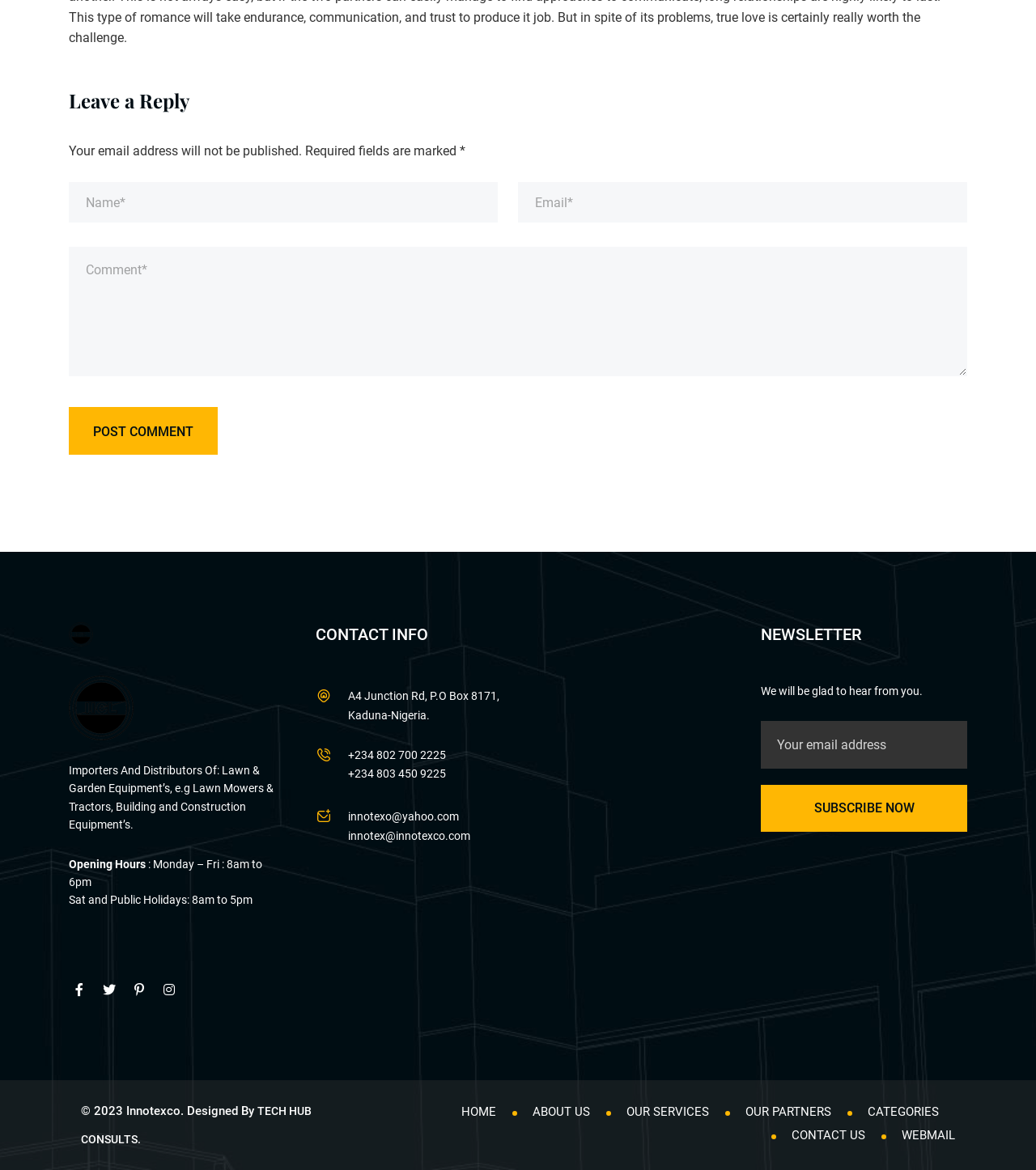Use a single word or phrase to answer the question:
What is the name of the company that designed the webpage?

TECH HUB CONSULTS